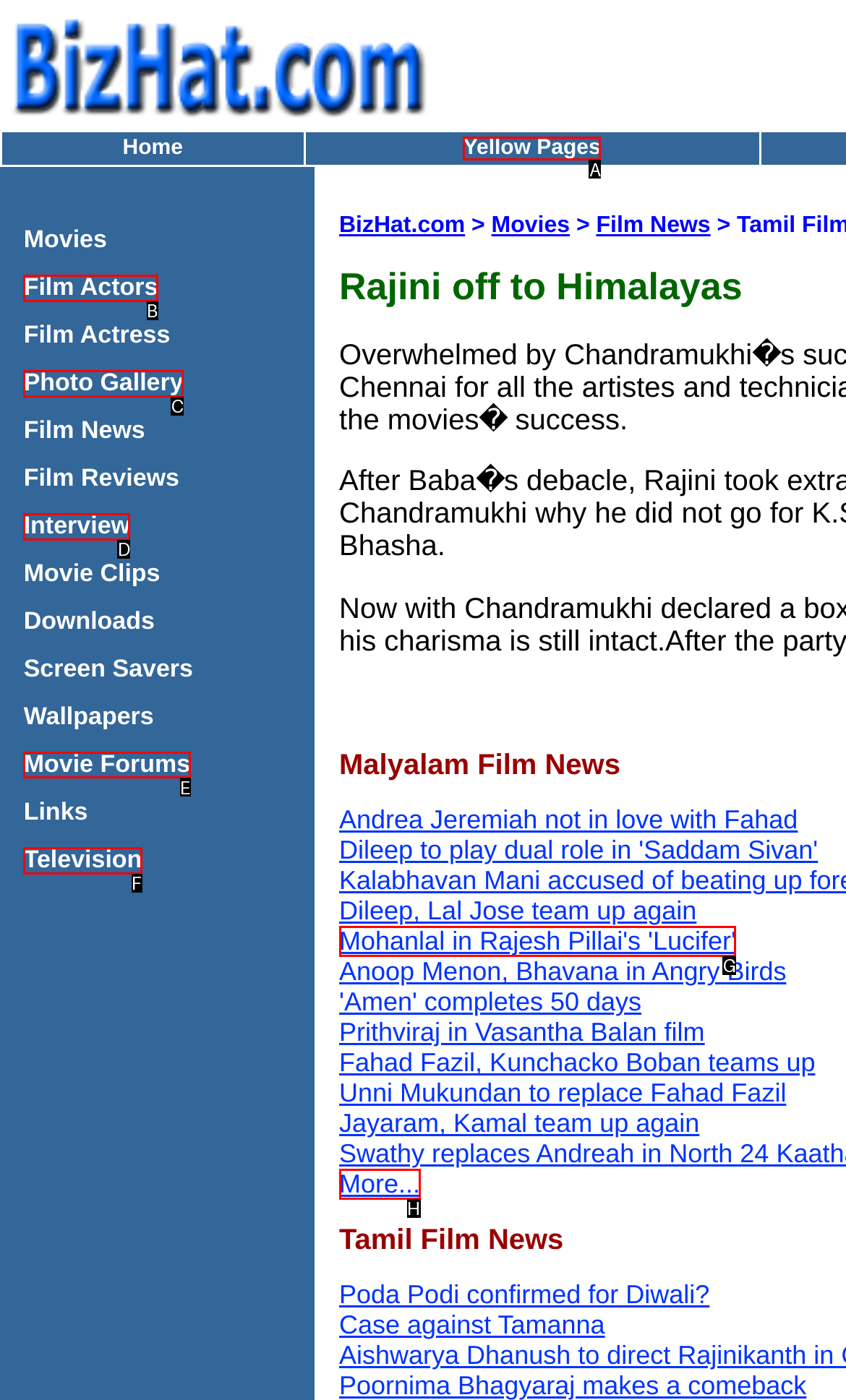Choose the letter that best represents the description: Back to Issue. Answer with the letter of the selected choice directly.

None